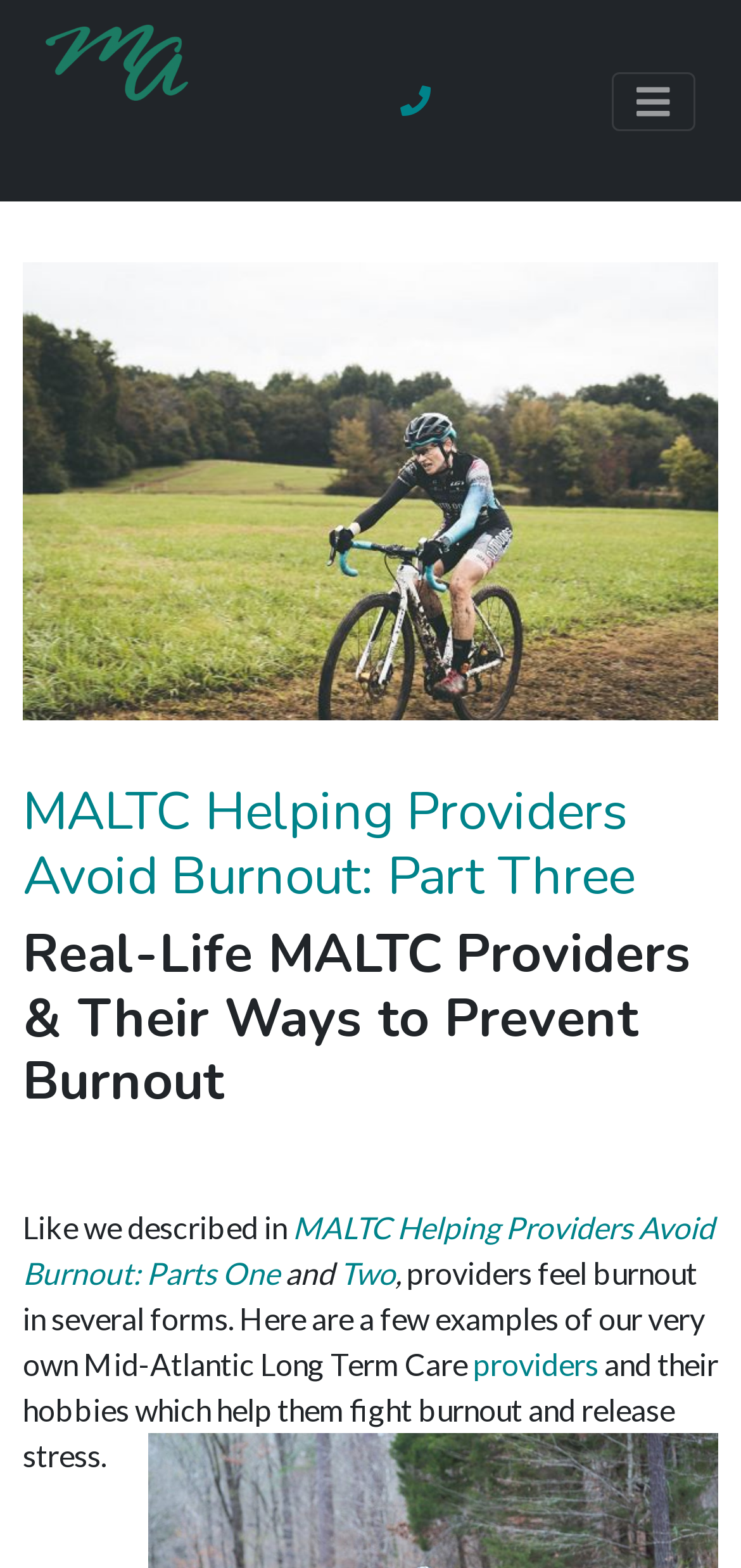What is the image at the top of the webpage?
Look at the image and answer the question with a single word or phrase.

biking provider